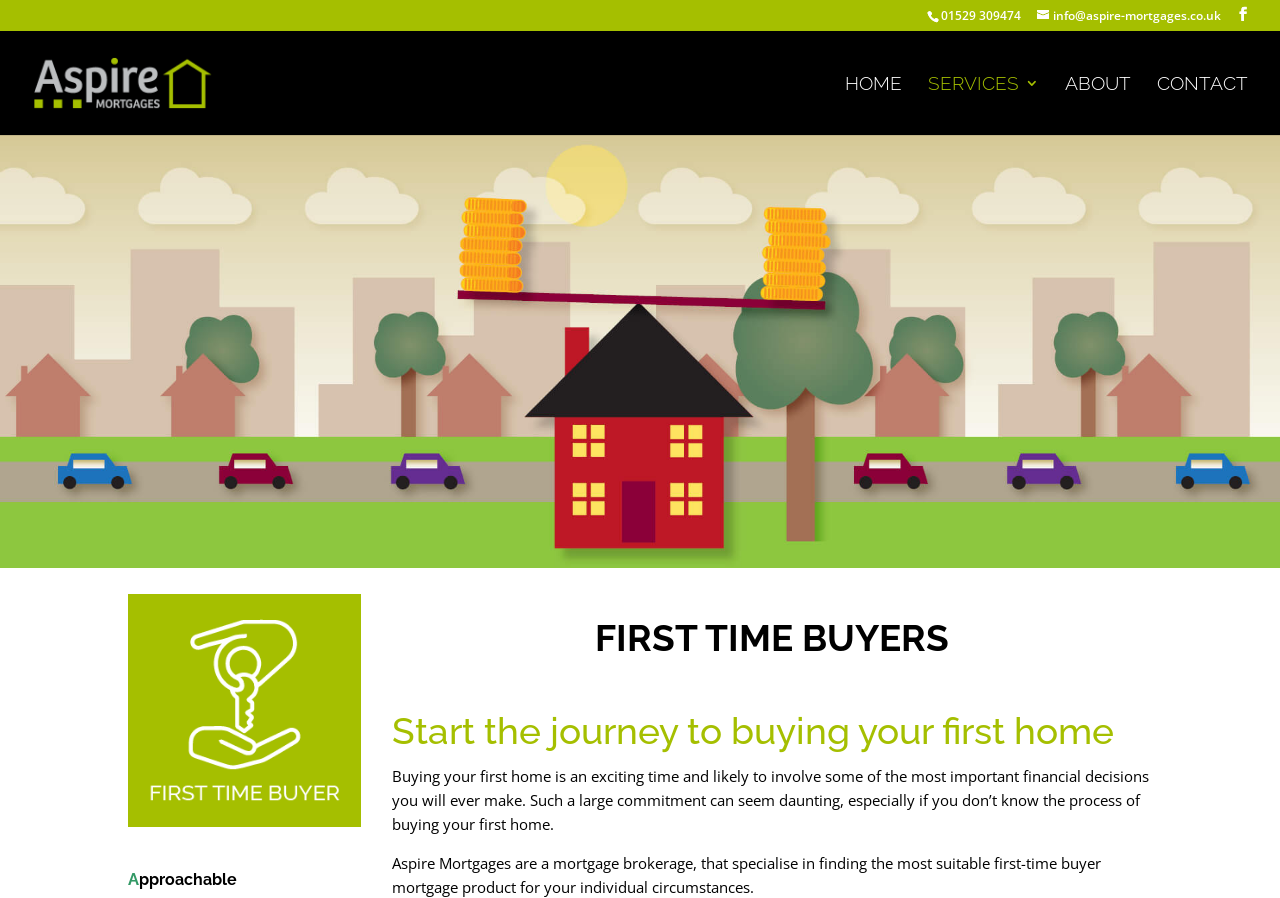Analyze the image and deliver a detailed answer to the question: What is the topic of the webpage?

I determined the topic of the webpage by reading the heading elements and the static text elements. The heading 'FIRST TIME BUYERS' and the text 'Buying your first home is an exciting time...' suggest that the topic of the webpage is related to first-time buyer mortgages.